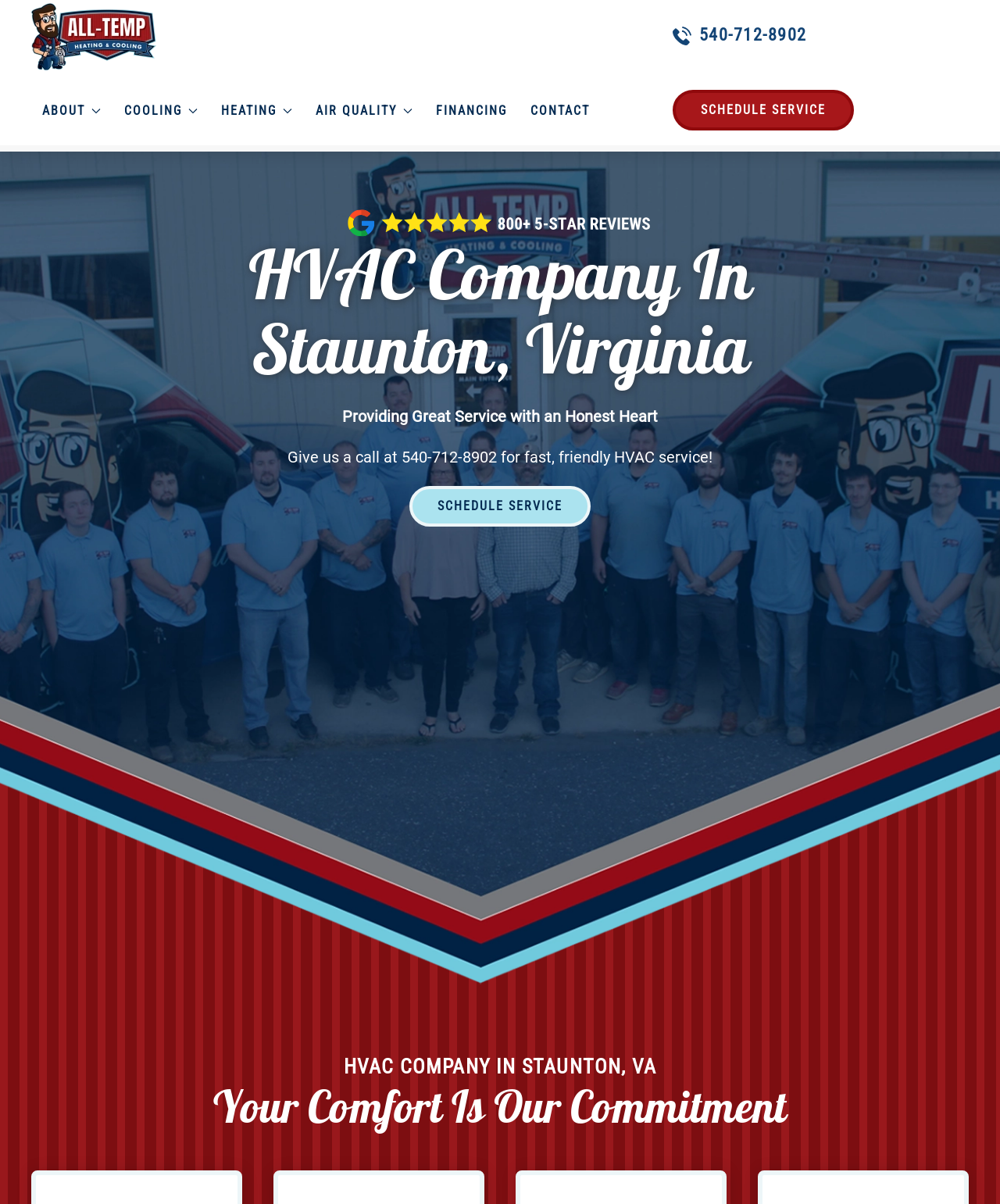Kindly determine the bounding box coordinates of the area that needs to be clicked to fulfill this instruction: "Click the CONTACT link".

[0.52, 0.066, 0.601, 0.118]